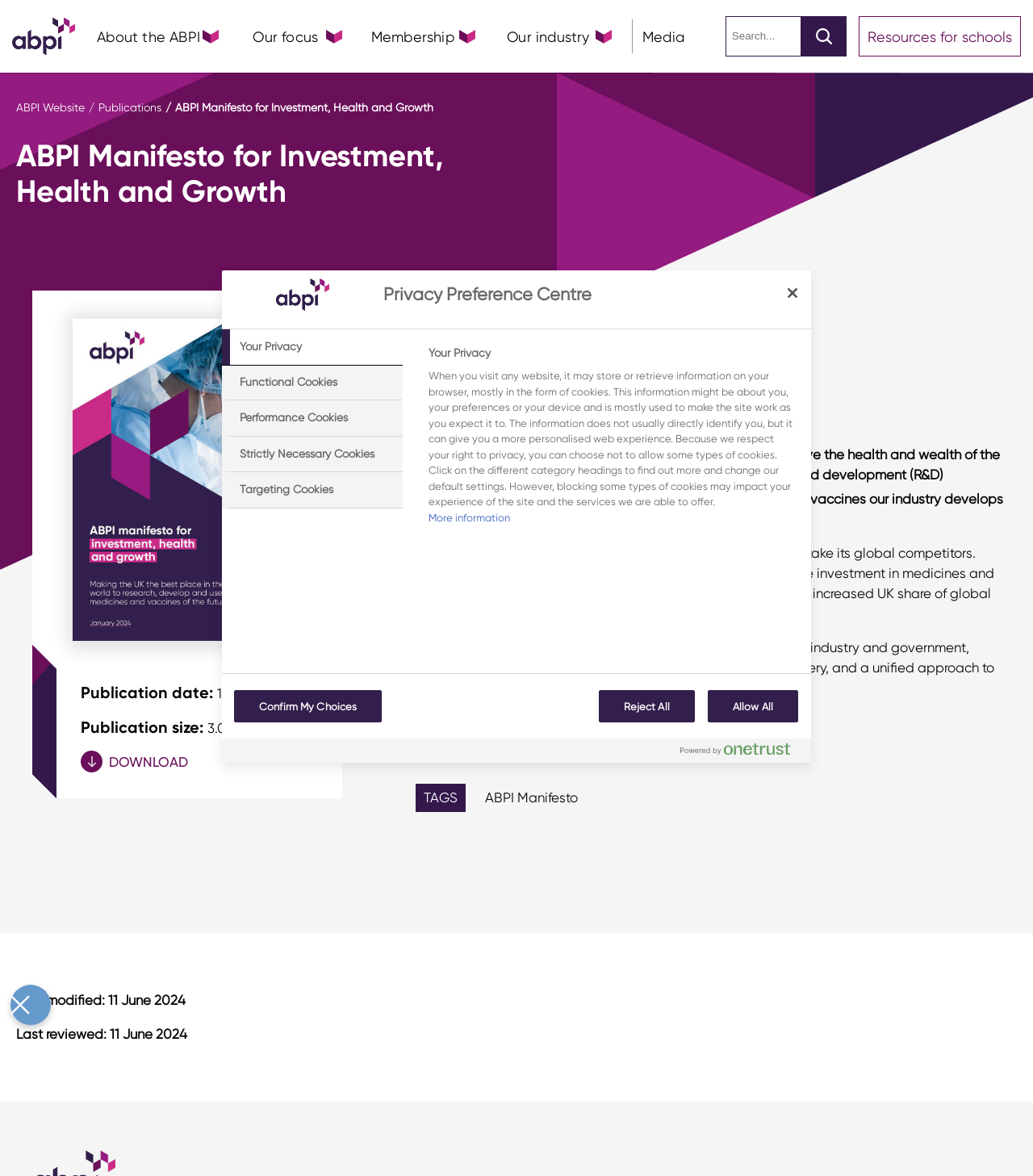What is the purpose of the manifesto?
Could you answer the question with a detailed and thorough explanation?

The answer can be found by reading the first paragraph of the manifesto, which states that 'The innovative pharmaceutical industry has the potential to drive the health and wealth of the UK'.